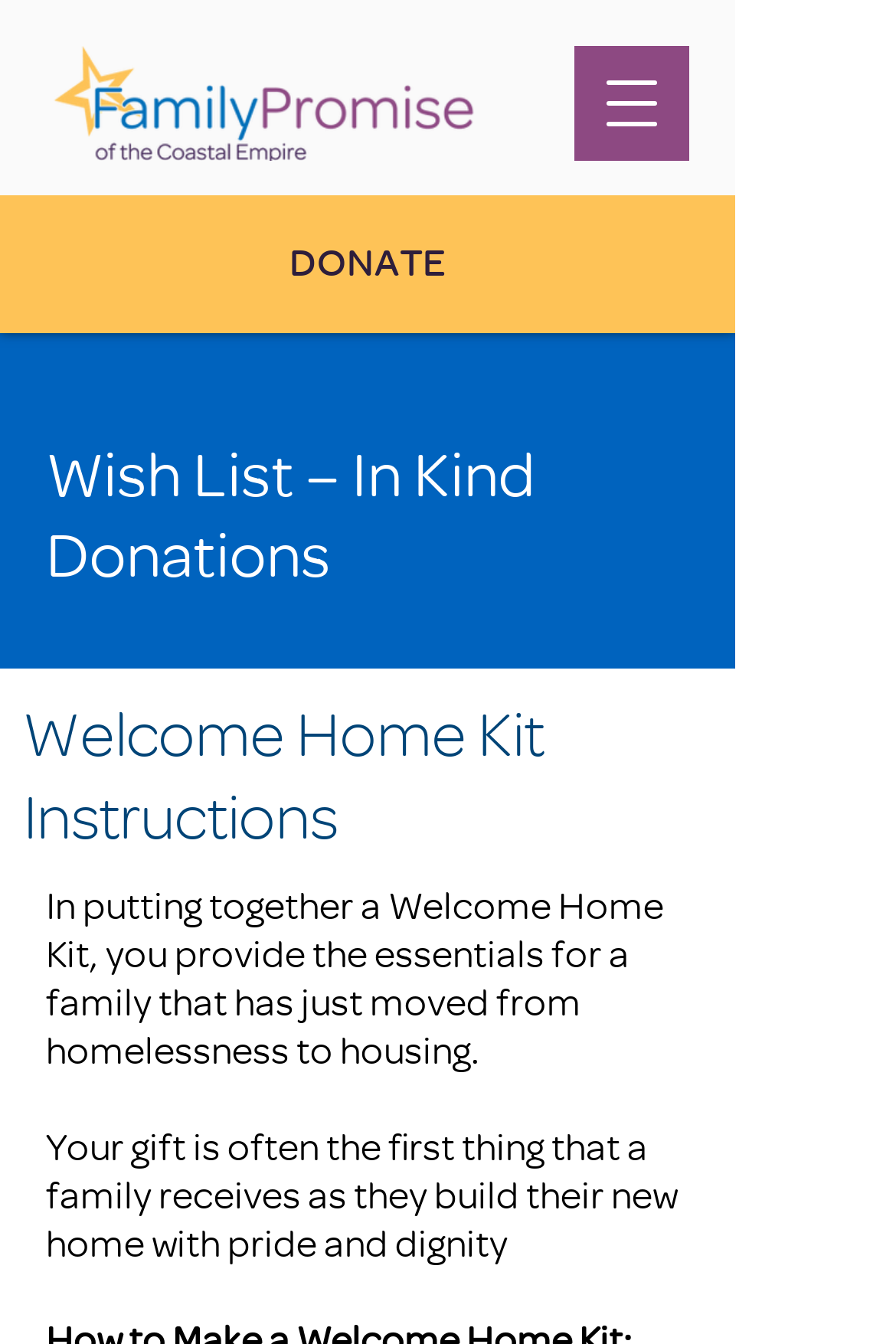Summarize the webpage comprehensively, mentioning all visible components.

The webpage is titled "WISH LIST | FP Coastal Empire" and appears to be a donation or charity-related page. At the top left, there is a logo image "FP-Coastal-Empire_horizontal.png" with a link to it. Next to the logo, there is a "DONATE" link. On the top right, there is a button to "Open navigation menu".

Below the top section, there are two headings. The first heading "Wish List – In Kind Donations" is located at the top left, and the second heading "Welcome Home Kit Instructions" is located below it, slightly to the right.

Under the headings, there is a paragraph of text that explains the purpose of a "Welcome Home Kit" and how it helps families who have just moved from homelessness to housing. The text is divided into three sections, with a small gap in between each section. The first section explains the kit's purpose, the second section is a blank line, and the third section describes the impact of the gift.